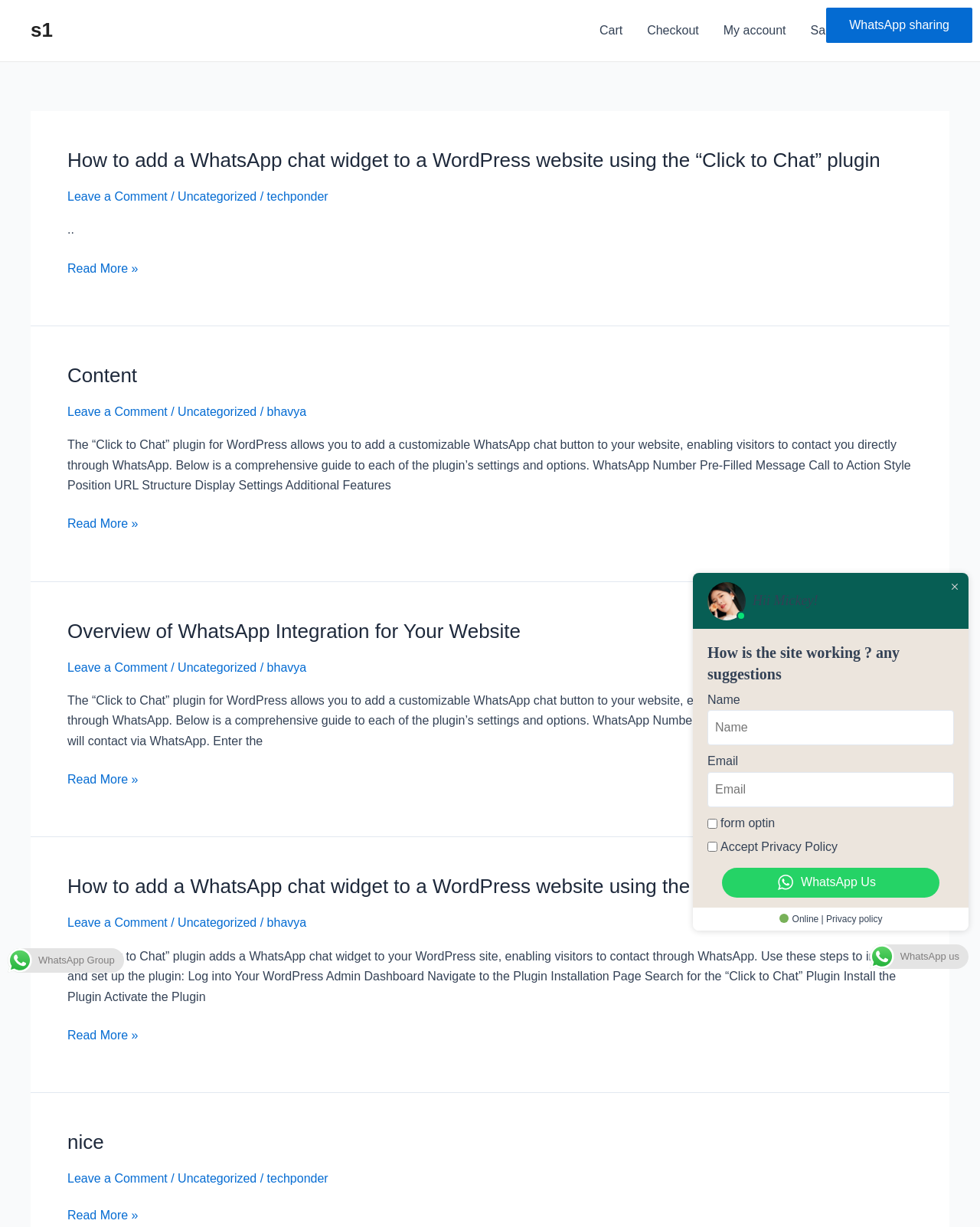What is the phone number used for in the plugin settings?
Please respond to the question with as much detail as possible.

The phone number entered in the plugin settings is the number that visitors will contact via WhatsApp when they click on the chat button.